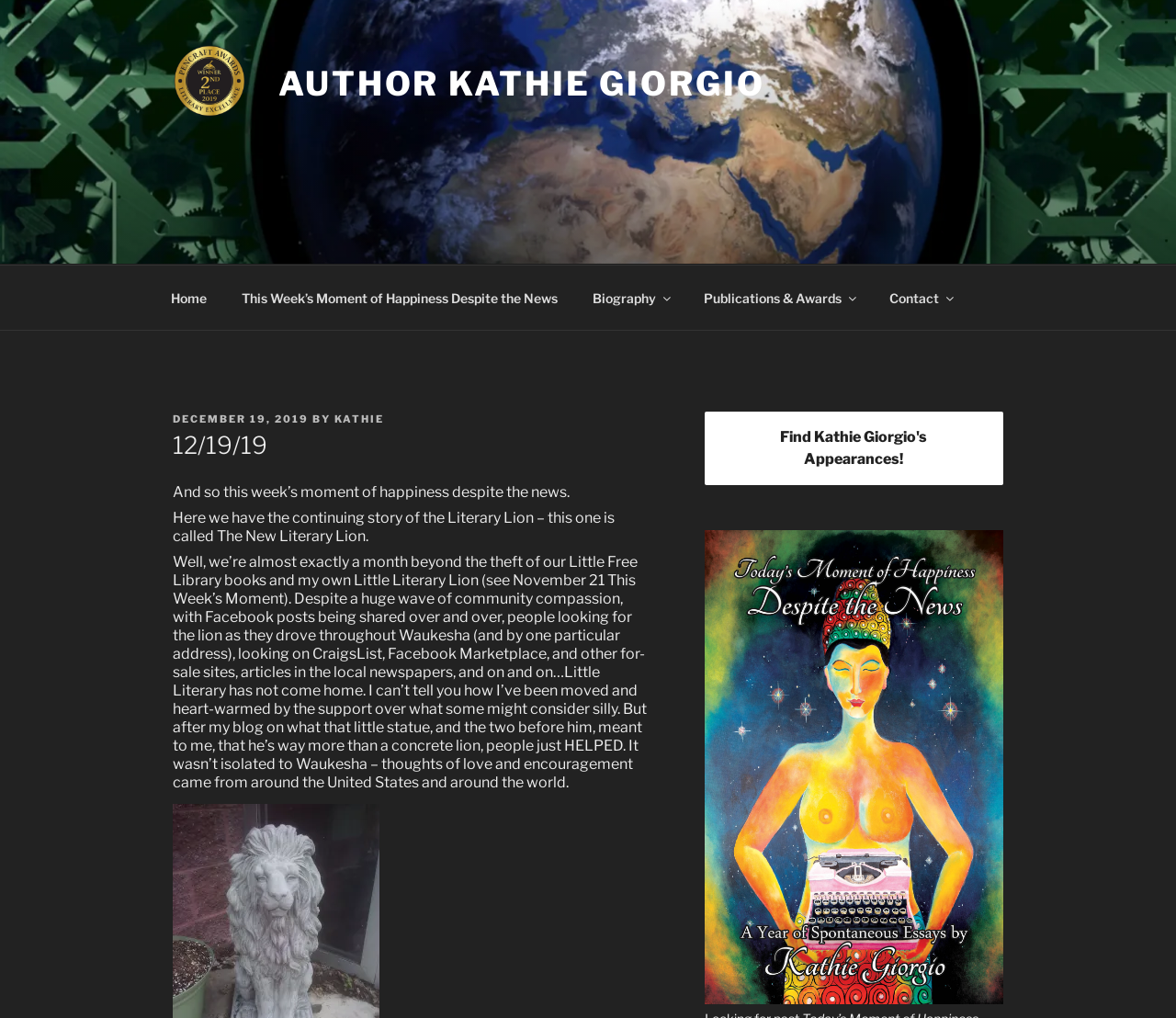Identify the bounding box of the HTML element described as: "parent_node: AUTHOR KATHIE GIORGIO".

[0.147, 0.043, 0.234, 0.122]